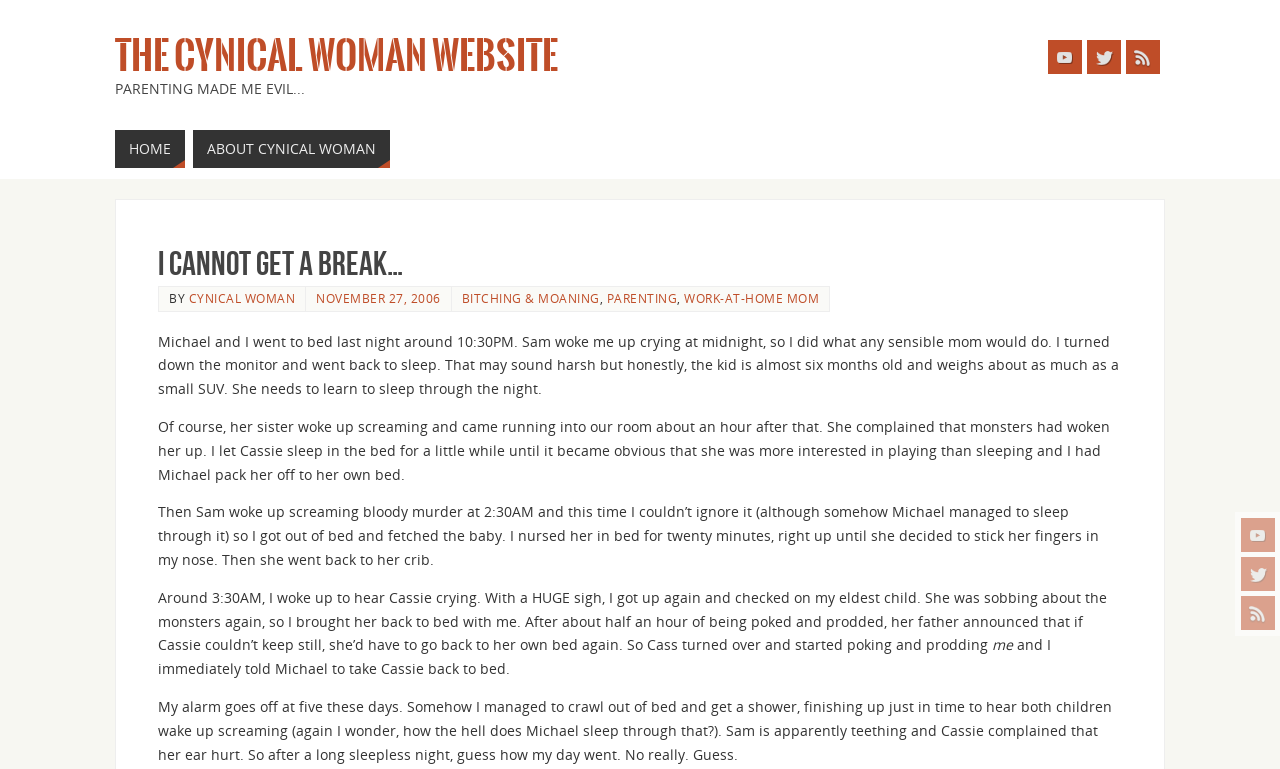Using the element description title="YouTube", predict the bounding box coordinates for the UI element. Provide the coordinates in (top-left x, top-left y, bottom-right x, bottom-right y) format with values ranging from 0 to 1.

[0.97, 0.674, 0.996, 0.718]